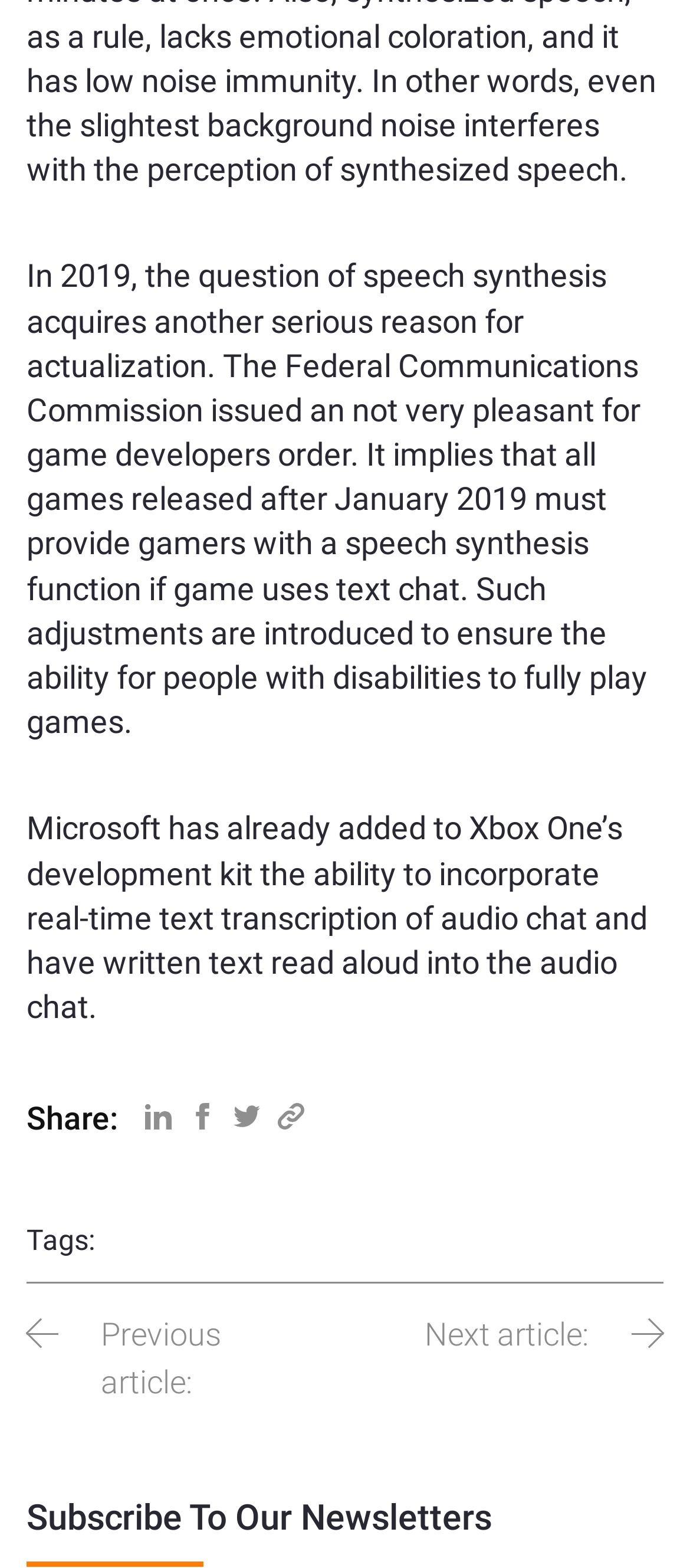What is the purpose of the order issued by the Federal Communications Commission?
Using the image, give a concise answer in the form of a single word or short phrase.

To ensure accessibility for people with disabilities